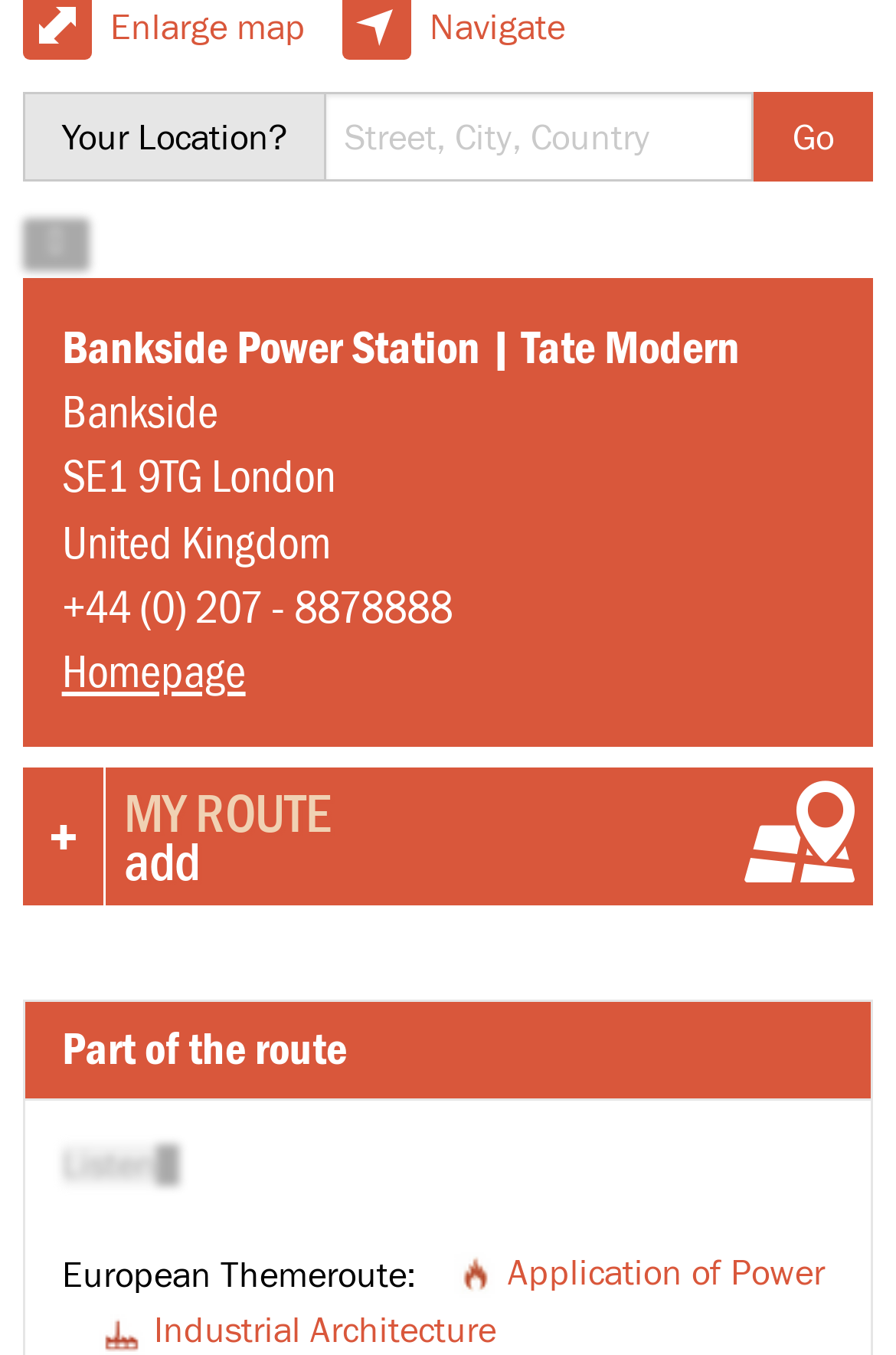Pinpoint the bounding box coordinates of the area that must be clicked to complete this instruction: "Go".

[0.841, 0.068, 0.974, 0.134]